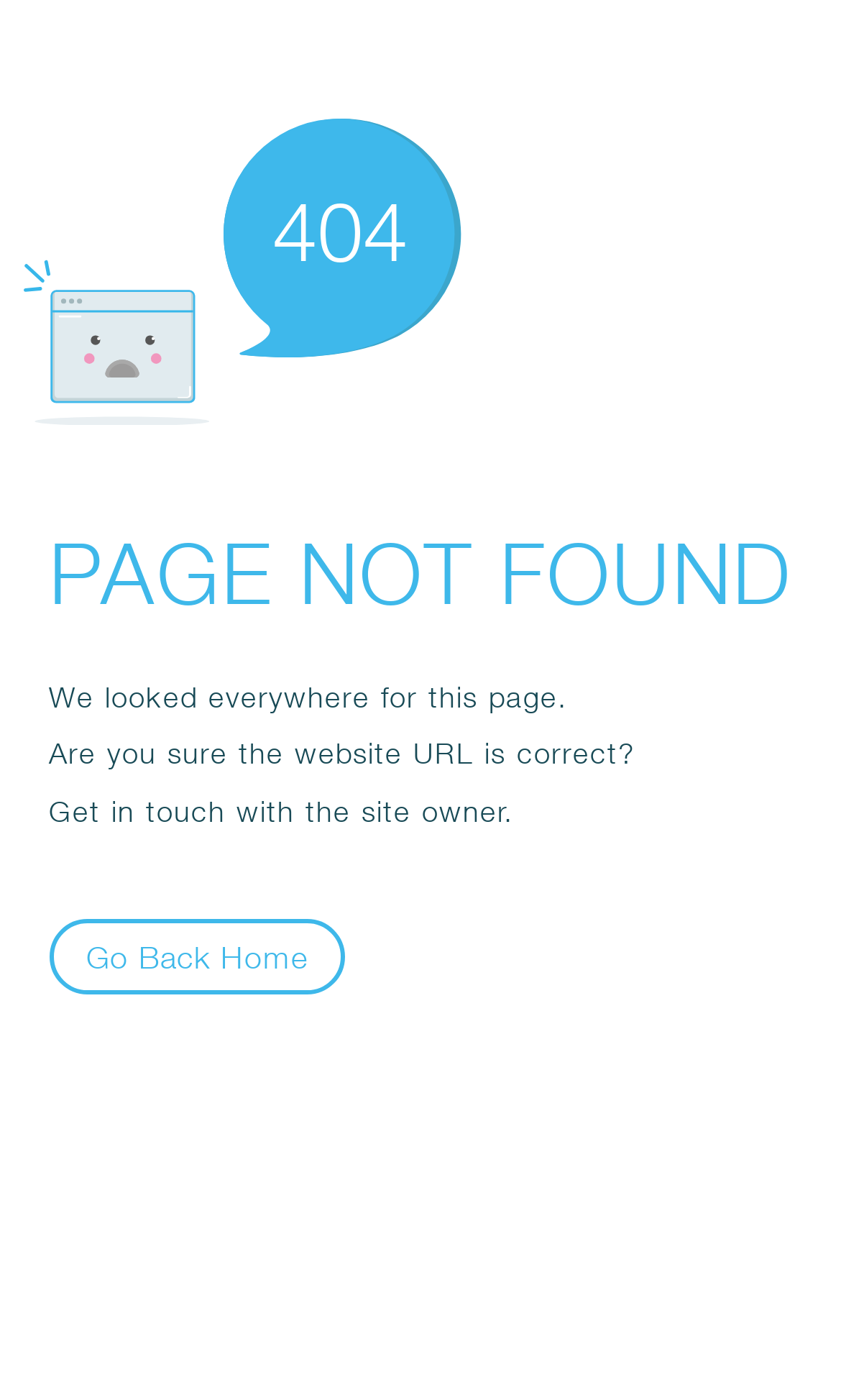What is the available button?
Carefully analyze the image and provide a detailed answer to the question.

The available button is 'Go Back Home', which is a direct child of the Root Element 'Error', and its bounding box coordinates indicate it is located at the bottom of the page.